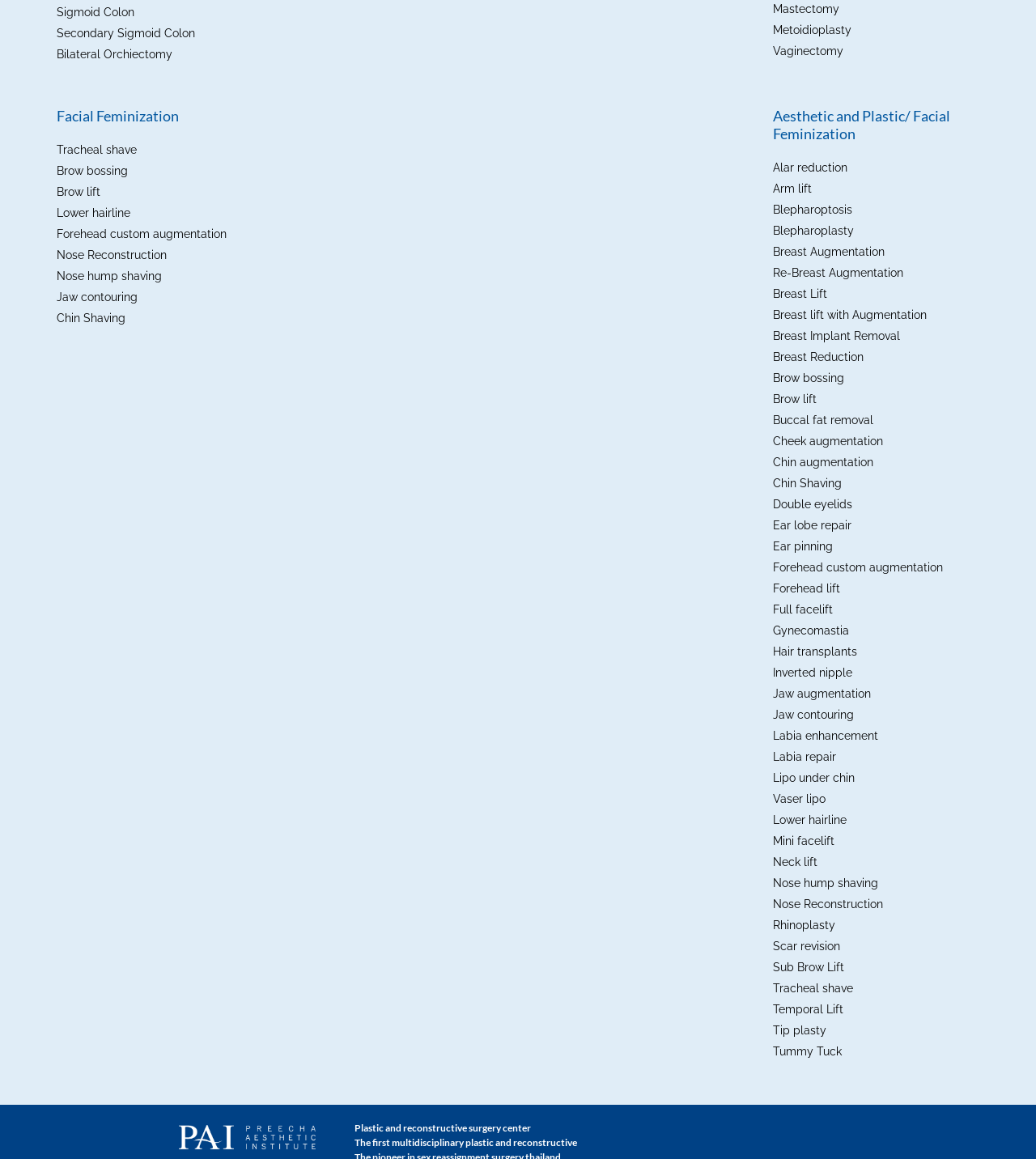What is the name of the center mentioned on the webpage?
Using the image as a reference, give a one-word or short phrase answer.

Plastic and reconstructive surgery center